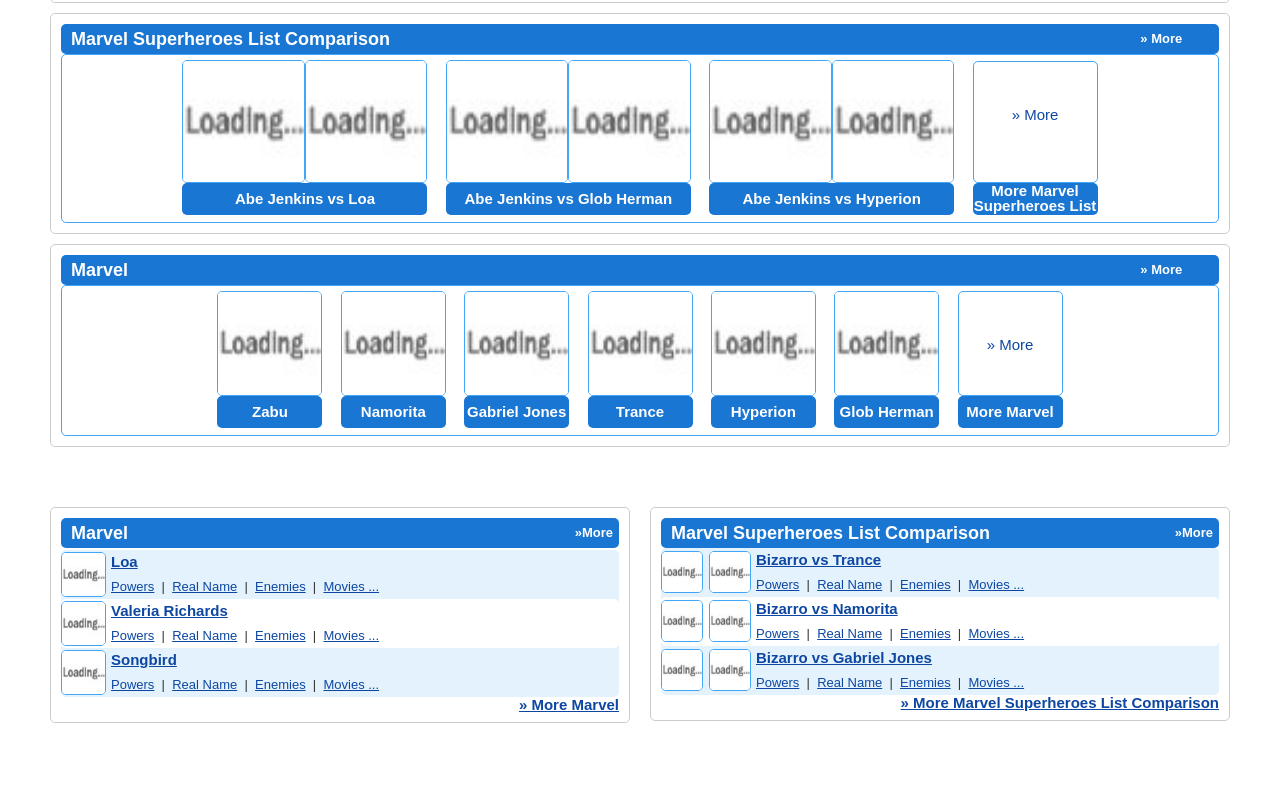What is the name of the last Marvel superhero listed?
By examining the image, provide a one-word or phrase answer.

Songbird